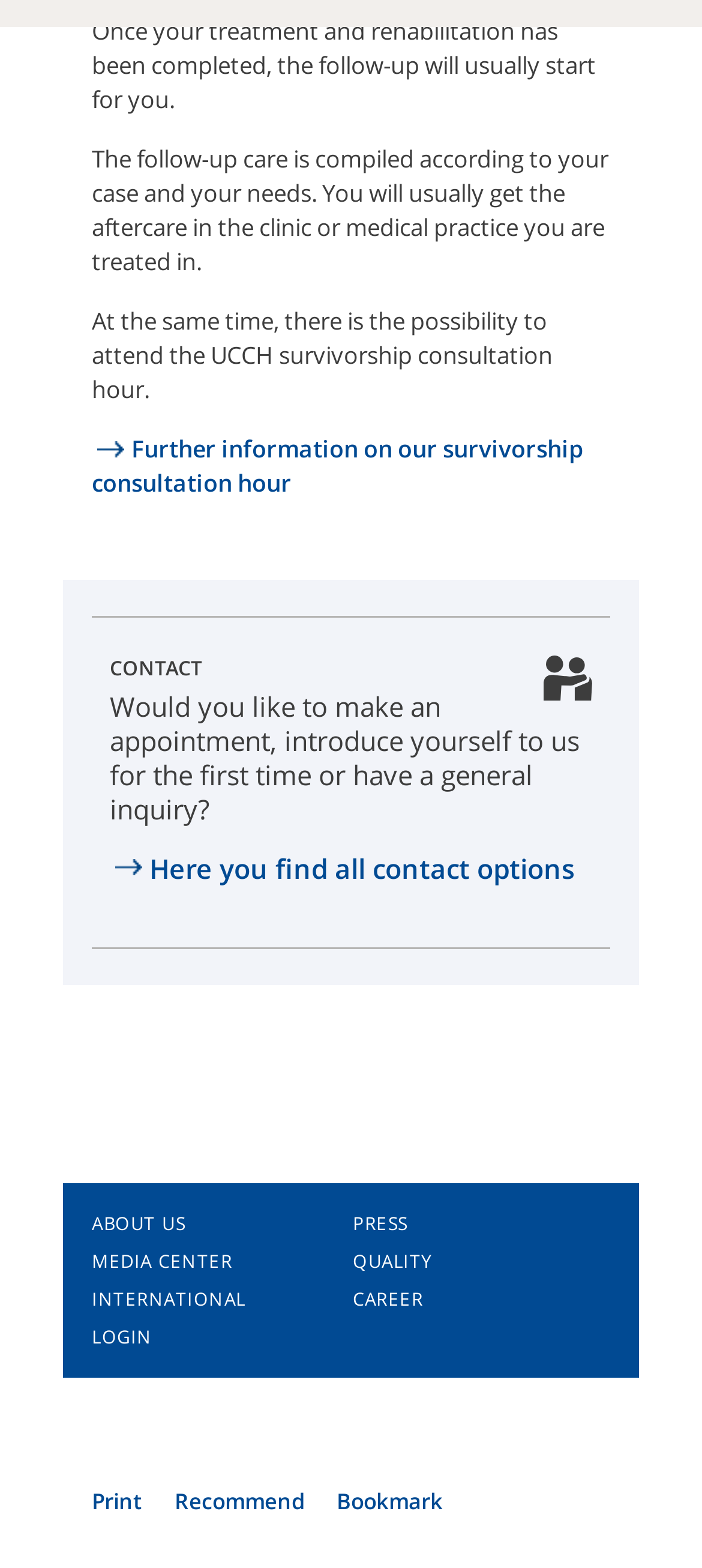Locate the bounding box coordinates of the segment that needs to be clicked to meet this instruction: "Log in to your account".

[0.131, 0.84, 0.493, 0.864]